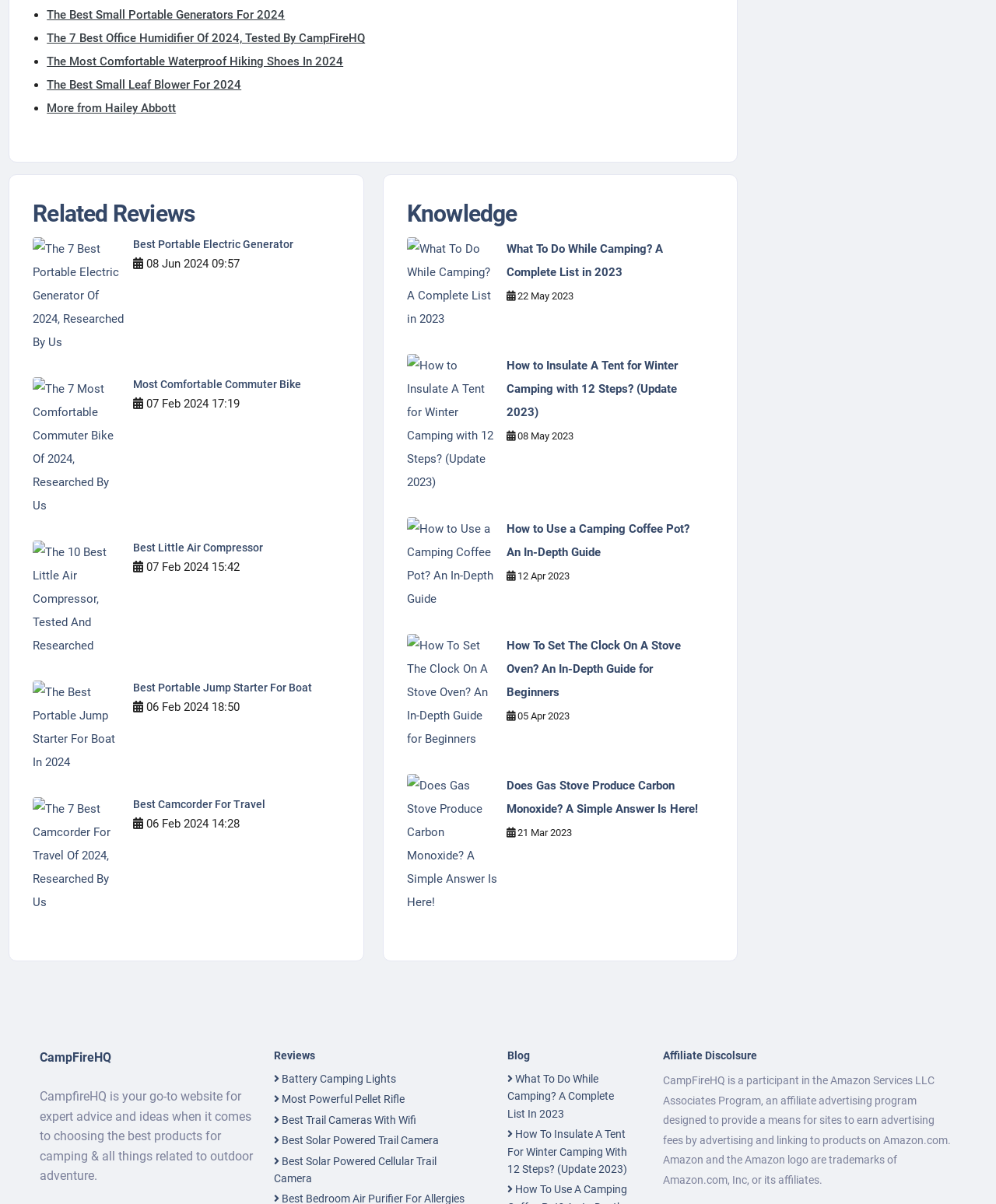Determine the bounding box coordinates in the format (top-left x, top-left y, bottom-right x, bottom-right y). Ensure all values are floating point numbers between 0 and 1. Identify the bounding box of the UI element described by: Battery Camping Lights

[0.262, 0.889, 0.491, 0.906]